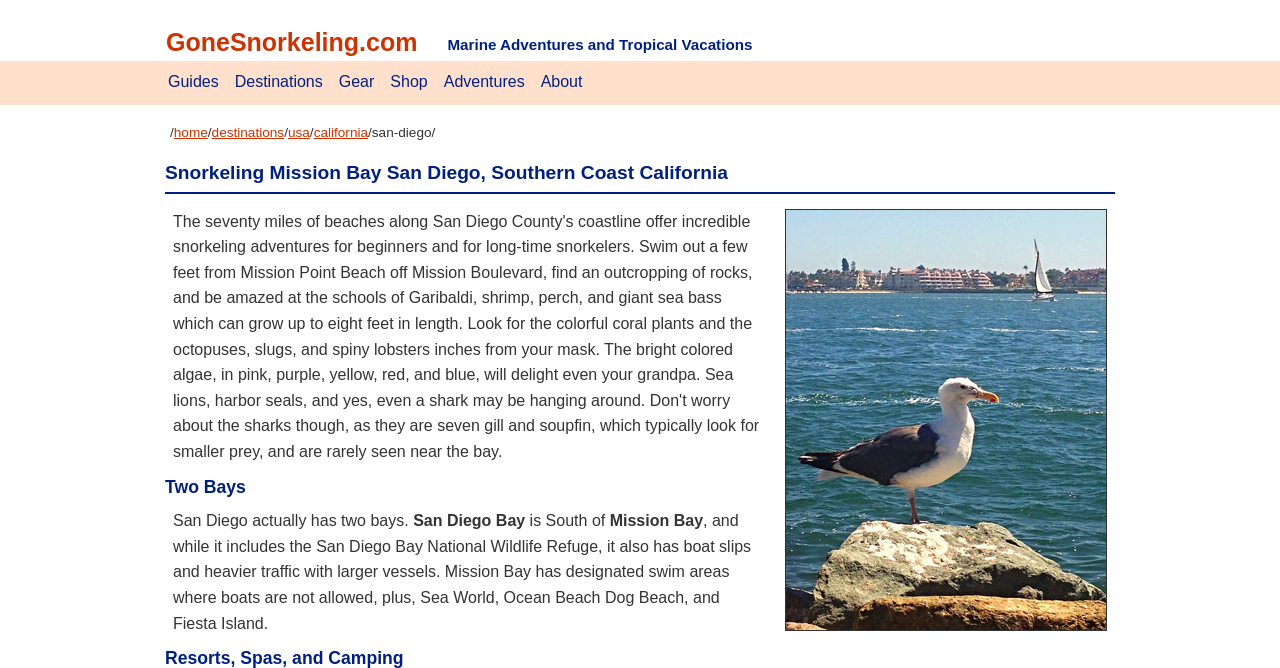Explain the webpage in detail.

This webpage is about snorkeling in Mission Bay, San Diego, California. At the top, there is a navigation menu with links to "Guides", "Destinations", "Gear", "Shop", "Adventures", and "About". Below the navigation menu, there is a breadcrumb trail showing the path "home > destinations > usa > california > san-diego/". 

The main content of the webpage is divided into two sections. The first section has a heading "Snorkeling Mission Bay San Diego, Southern Coast California" and features a large image of San Diego Bay California, taking up most of the width of the page. 

The second section has a heading "Two Bays" and provides information about the two bays in San Diego. The text explains that San Diego has two bays, with Mission Bay being south of the other bay. It also describes the characteristics of Mission Bay, including designated swim areas, Sea World, Ocean Beach Dog Beach, and Fiesta Island.